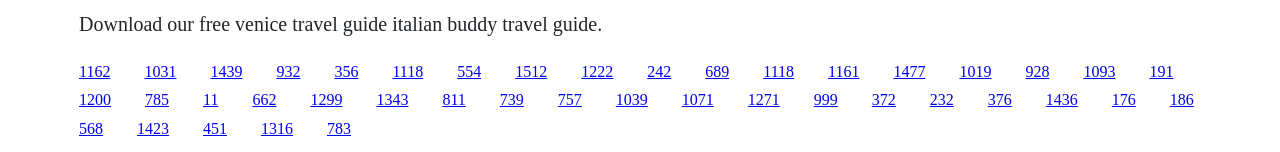Can you specify the bounding box coordinates for the region that should be clicked to fulfill this instruction: "click the last link".

[0.869, 0.601, 0.887, 0.713]